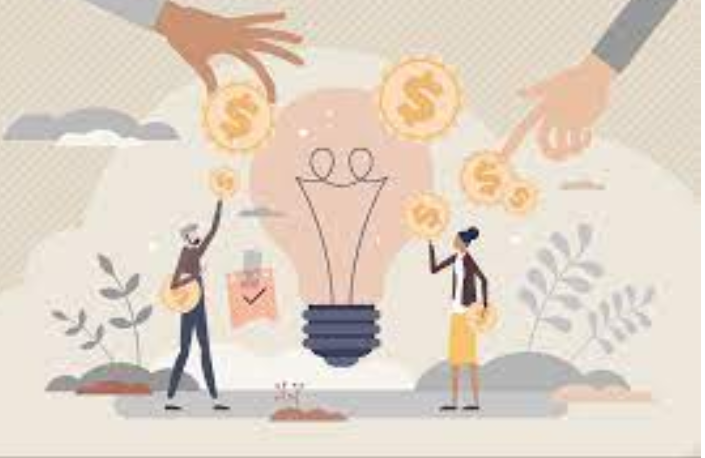Provide an in-depth description of the image.

The image illustrates a vibrant and engaging fundraising theme, depicting two individuals working together to generate ideas and resources. On the left, a person holding a bag appears to be celebrating a successful initiative, gesturing toward a light bulb that symbolizes creativity and innovation. To the right, another individual confidently raises a hand, emphasizing active participation in the fundraising process. Surrounding them are floating coins adorned with dollar signs, representing financial contributions and the potential for income generation. The background features soft clouds and greenery, suggesting a positive and growth-oriented atmosphere. This imagery powerfully captures the essence of Gutz Fundraising, showcasing collaboration and the importance of collective effort in creating memorable experiences and generating funds.